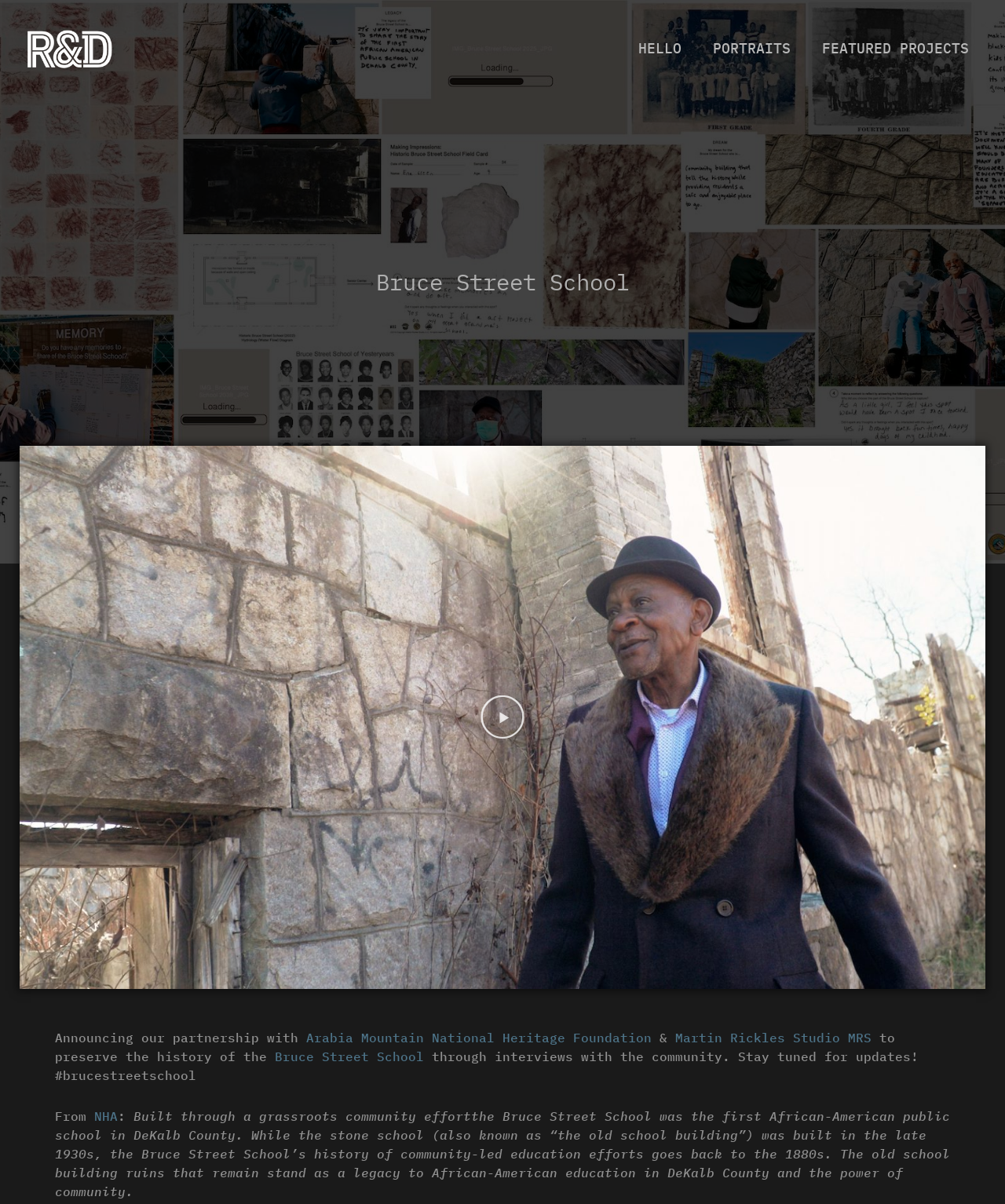Find the bounding box coordinates for the area that should be clicked to accomplish the instruction: "Play the video".

[0.477, 0.577, 0.523, 0.615]